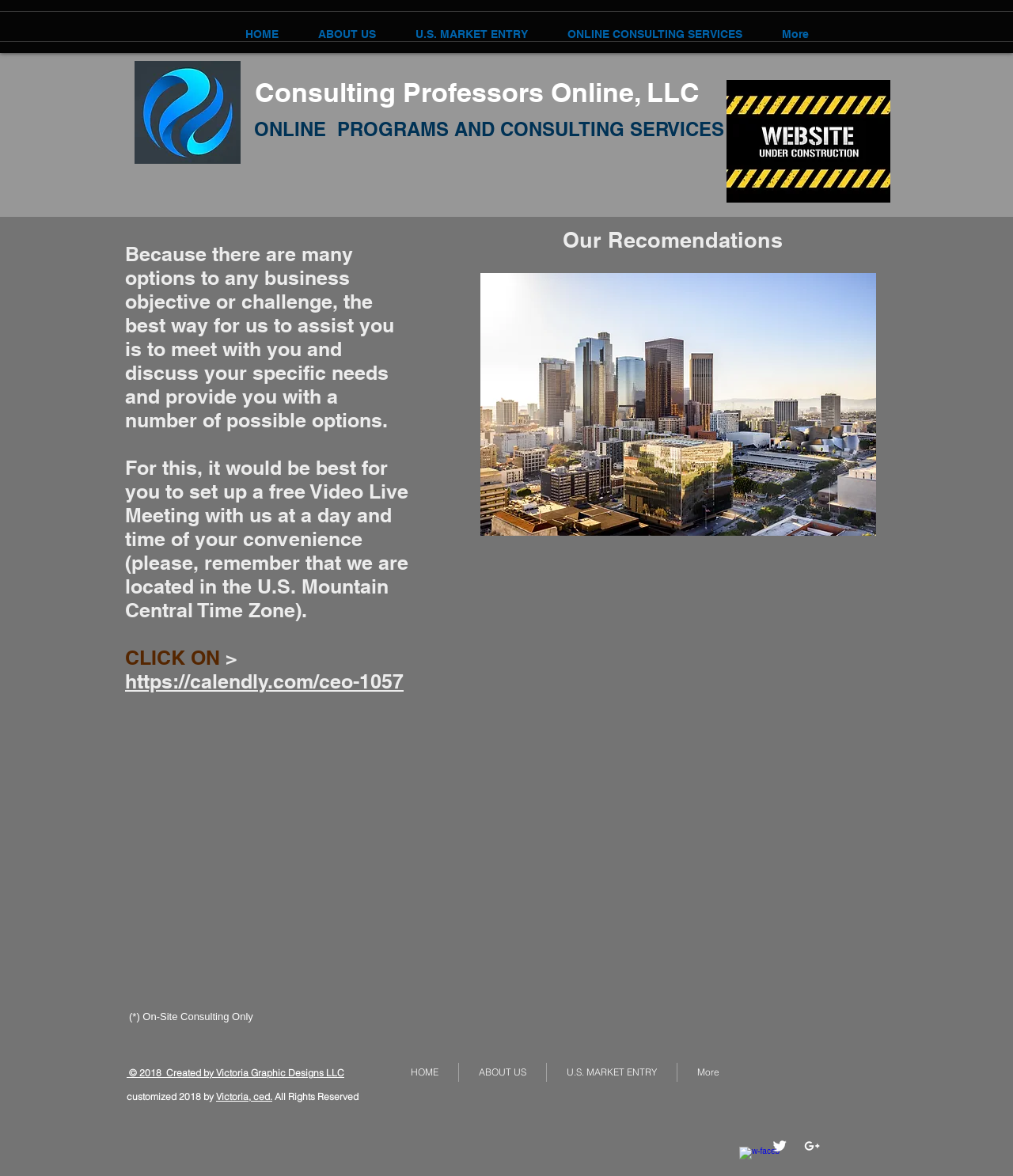Determine the bounding box coordinates for the HTML element mentioned in the following description: "More". The coordinates should be a list of four floats ranging from 0 to 1, represented as [left, top, right, bottom].

[0.752, 0.022, 0.818, 0.036]